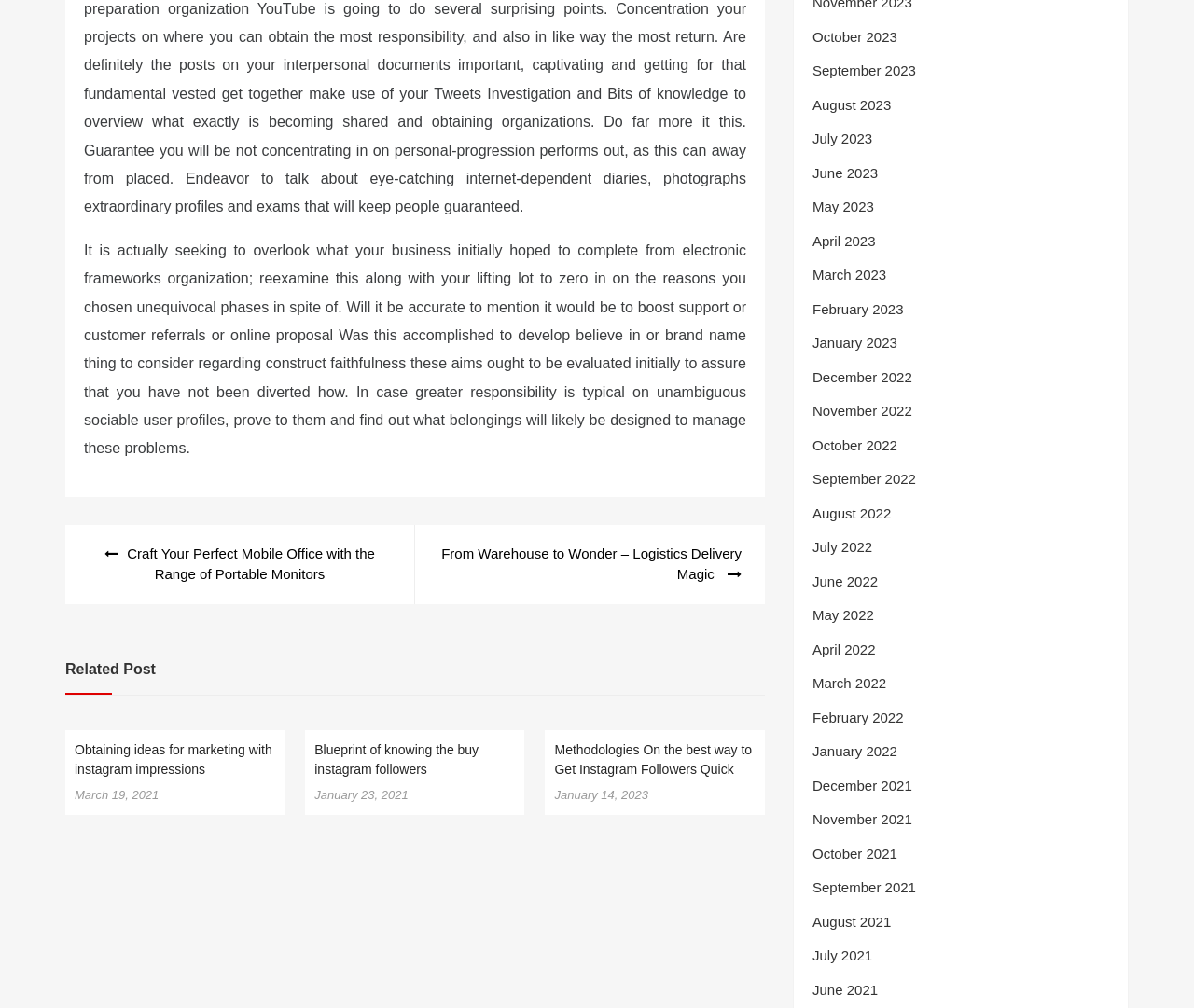What is the topic of the first related post?
Identify the answer in the screenshot and reply with a single word or phrase.

Obtaining ideas for marketing with instagram impressions